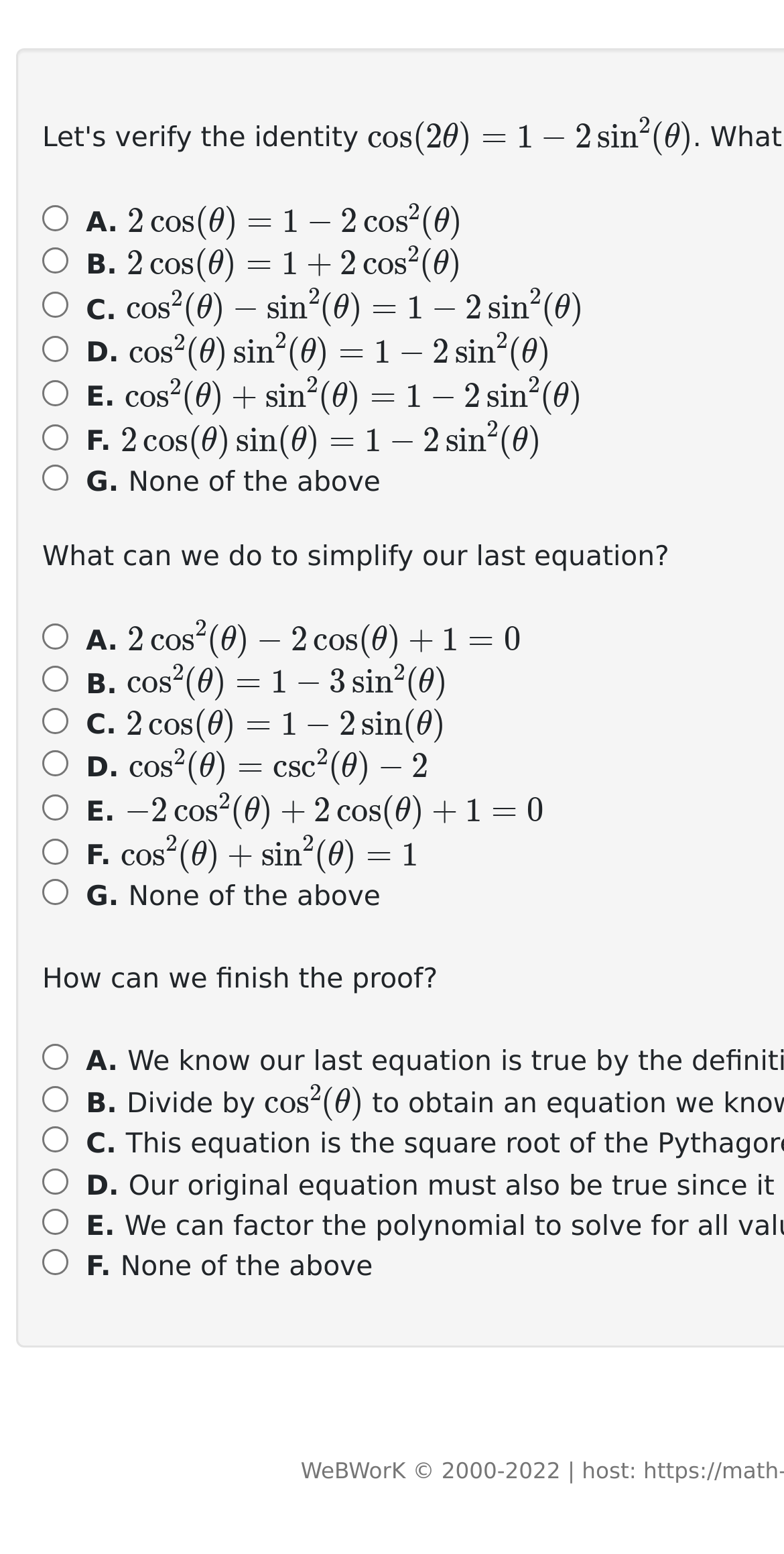Identify the bounding box of the HTML element described here: "−2cos2⁡(θ)+2cos⁡(θ)+1=0". Provide the coordinates as four float numbers between 0 and 1: [left, top, right, bottom].

[0.159, 0.507, 0.694, 0.533]